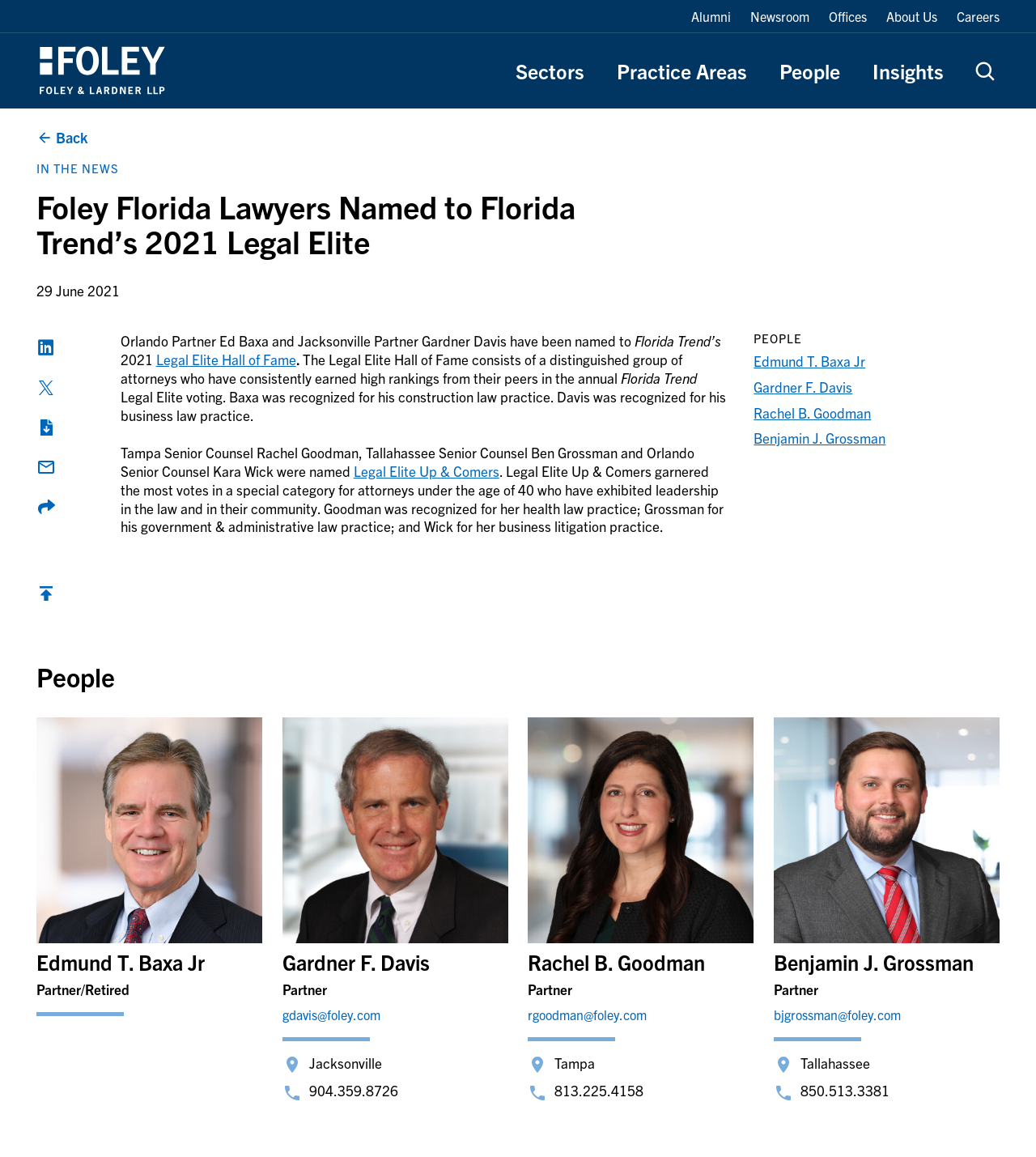Please identify the bounding box coordinates of where to click in order to follow the instruction: "Click the Archive link".

None